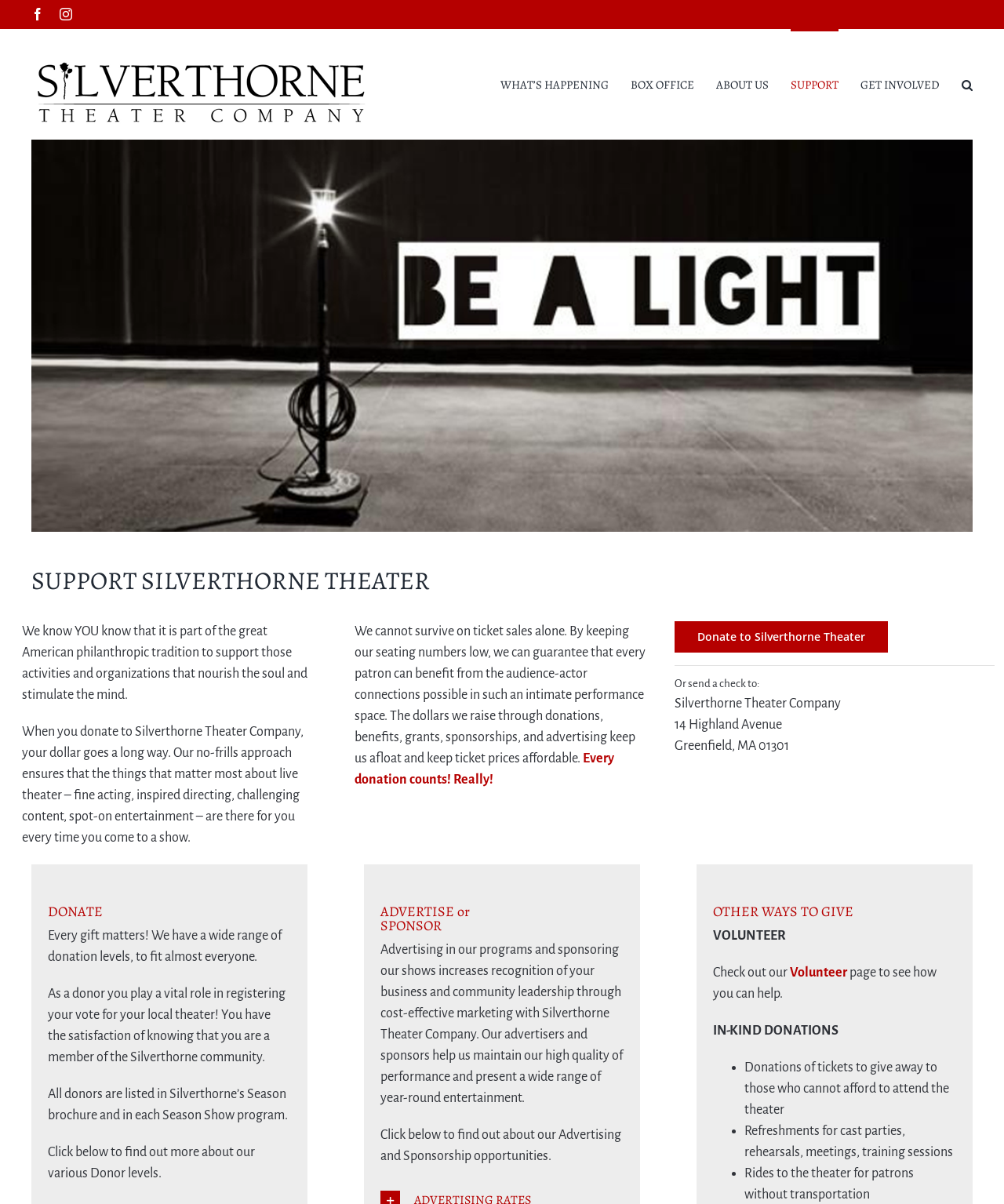What is the purpose of donating to the theater company?
Look at the image and respond with a one-word or short phrase answer.

To support live theater